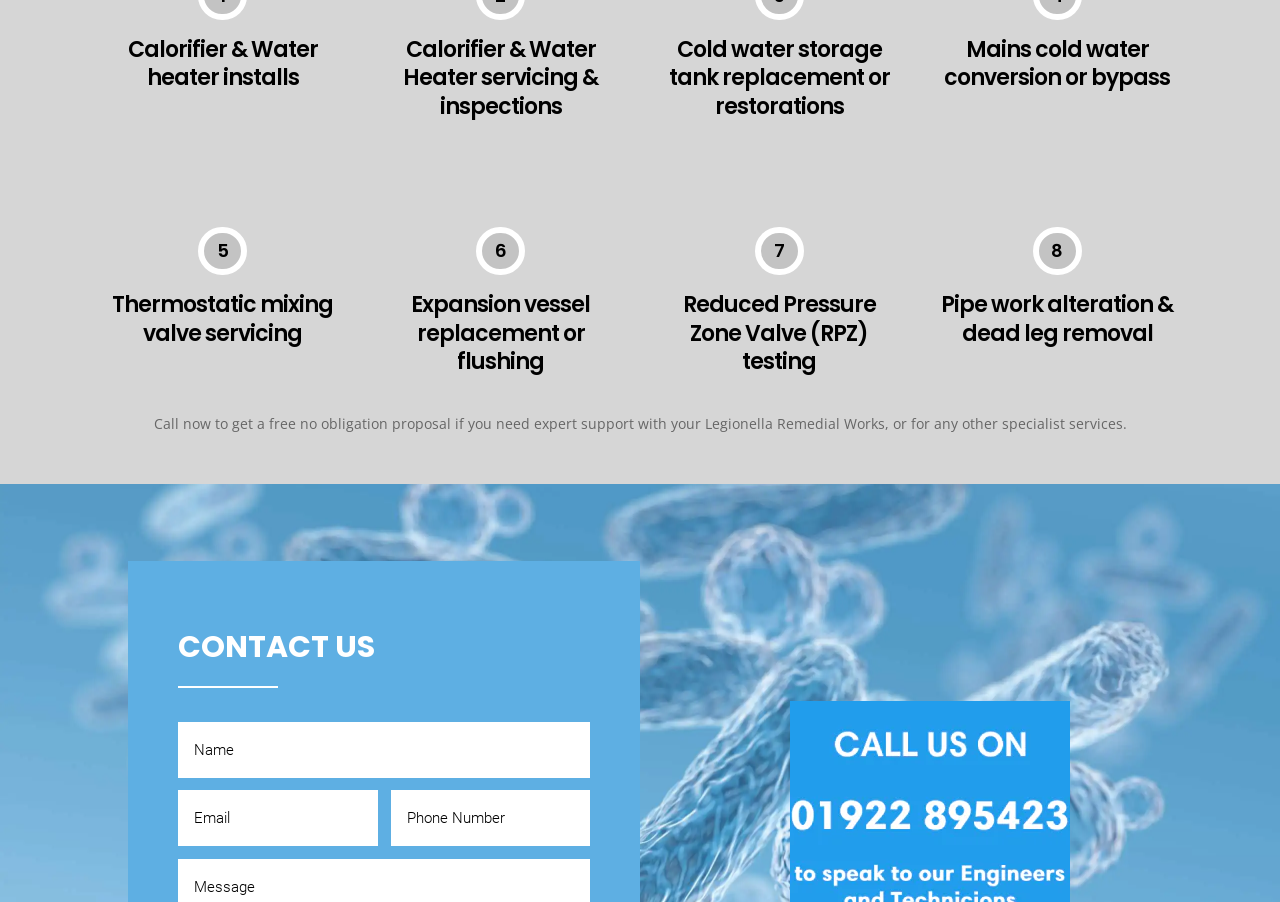Use a single word or phrase to answer the question: What is the last service listed on the webpage?

Pipe work alteration & dead leg removal